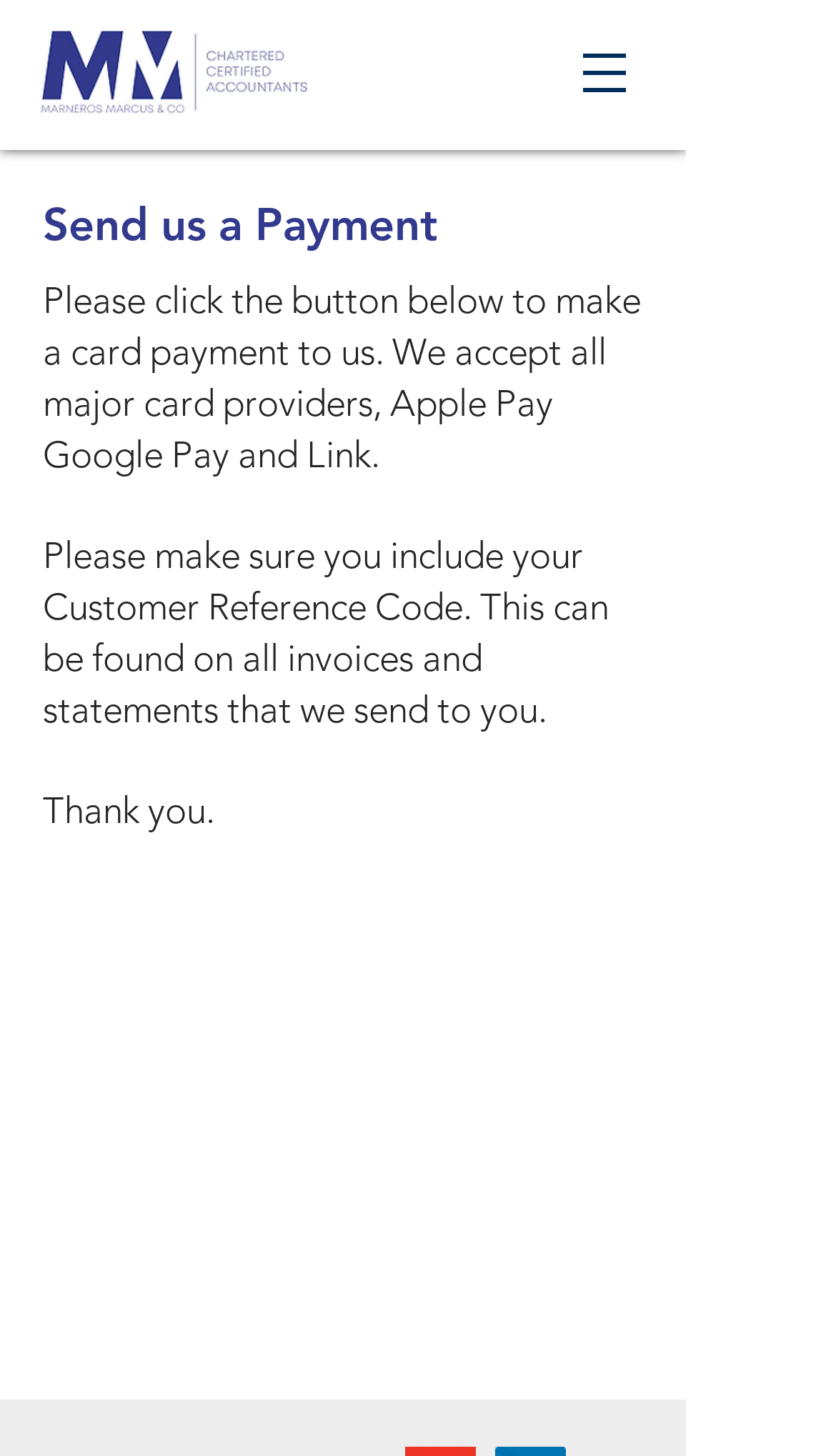What is the content of the iframe?
Offer a detailed and exhaustive answer to the question.

The iframe is likely used to display the Stripe payment method, which is a third-party payment processing service. The iframe is embedded within the webpage to facilitate the payment process.